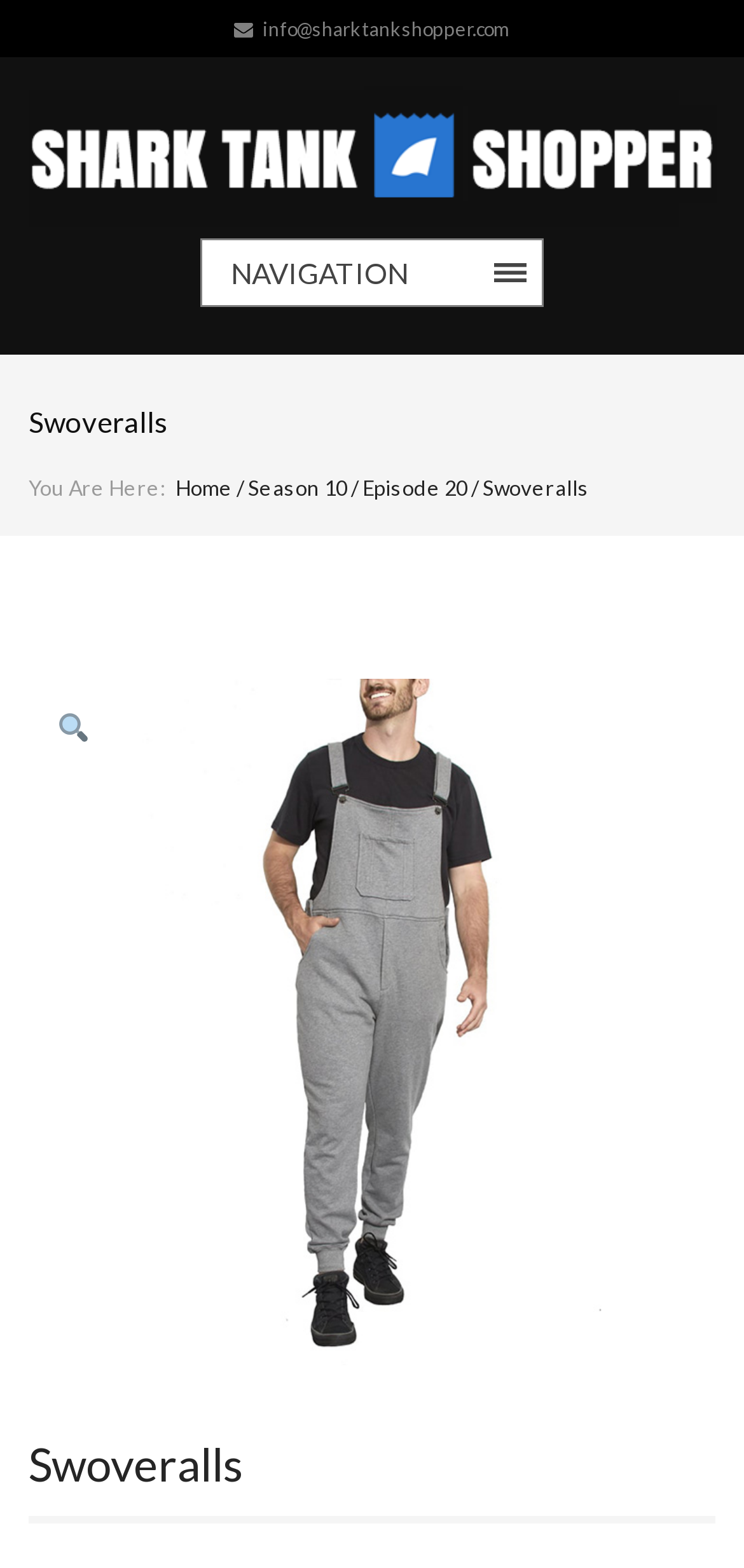Reply to the question with a single word or phrase:
What is the current navigation path?

Home > Season 10 > Episode 20 > Swoveralls